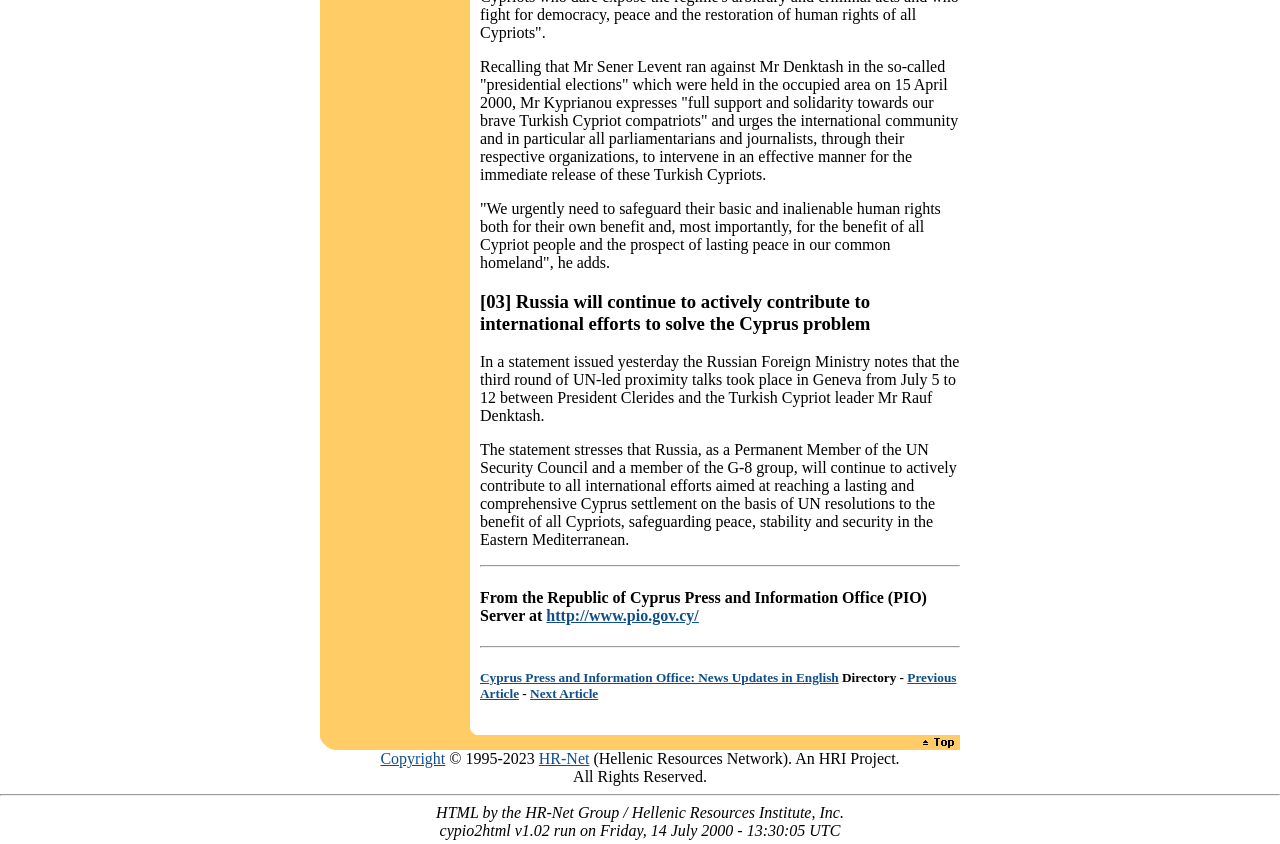What is the URL of the Cyprus Press and Information Office website?
Provide a detailed and extensive answer to the question.

The answer can be found in the link with the text 'From the Republic of Cyprus Press and Information Office (PIO) Server at http://www.pio.gov.cy/'. The URL is explicitly mentioned.